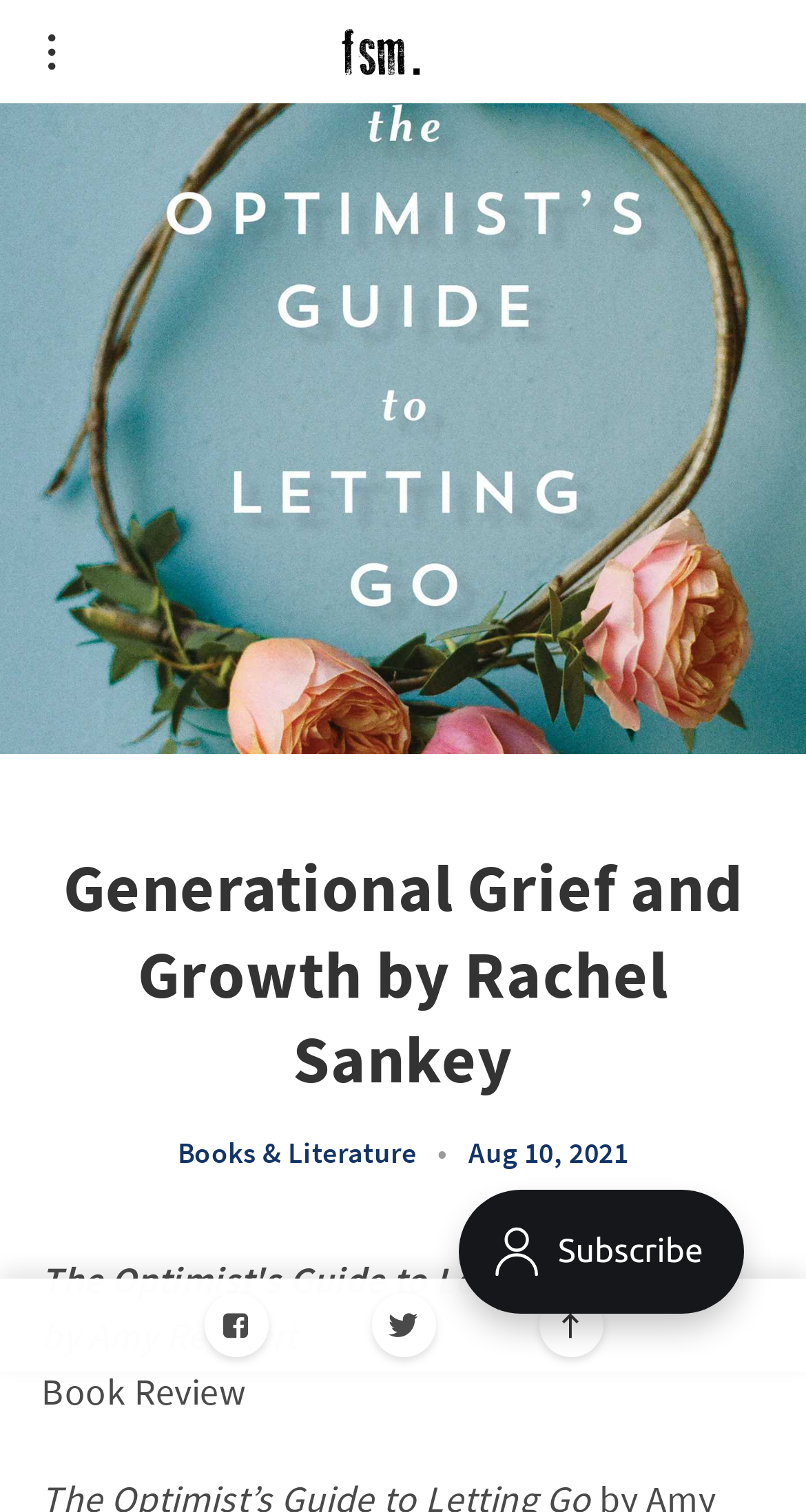Given the element description "aria-label="Facebook"", identify the bounding box of the corresponding UI element.

[0.253, 0.855, 0.332, 0.898]